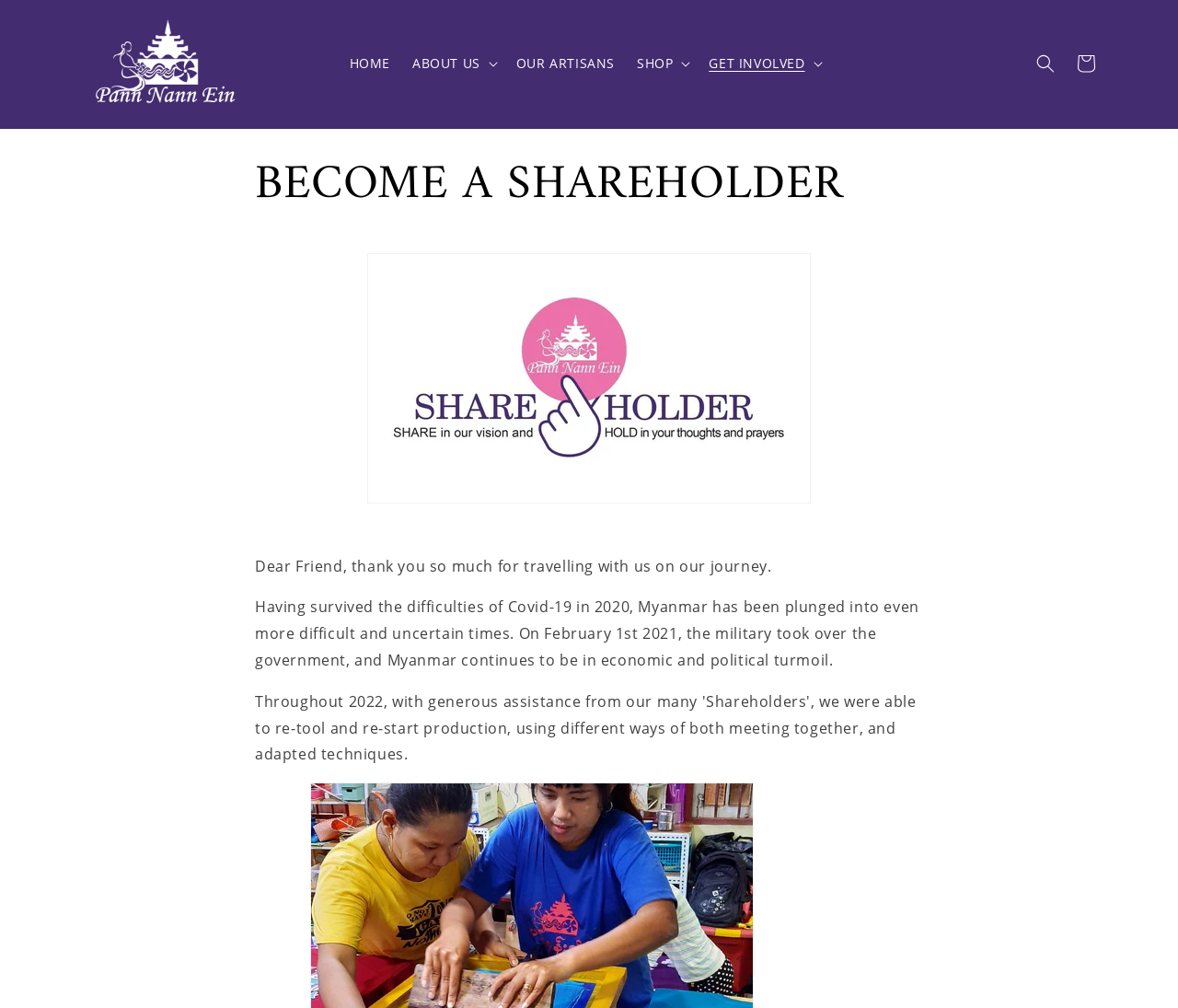What is the function of the 'Search' button?
Based on the image, give a concise answer in the form of a single word or short phrase.

To search